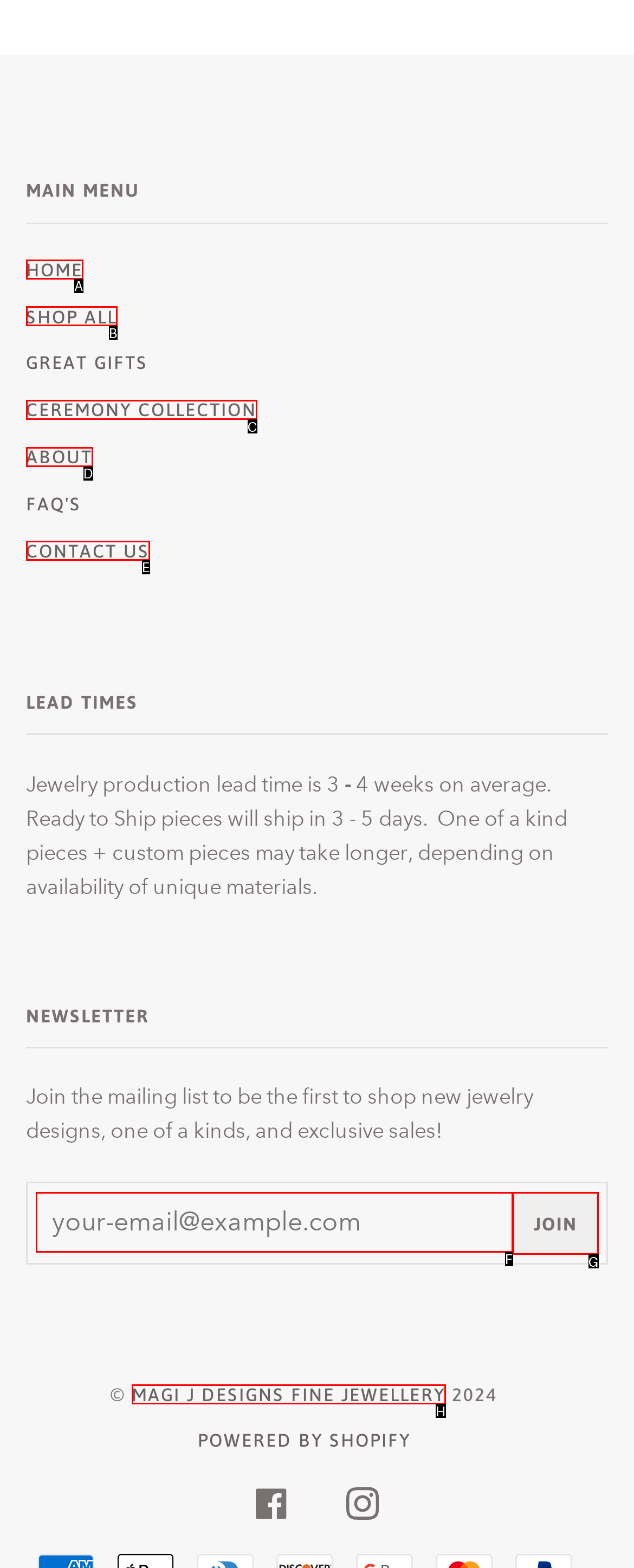Which UI element matches this description: Contact Us?
Reply with the letter of the correct option directly.

E